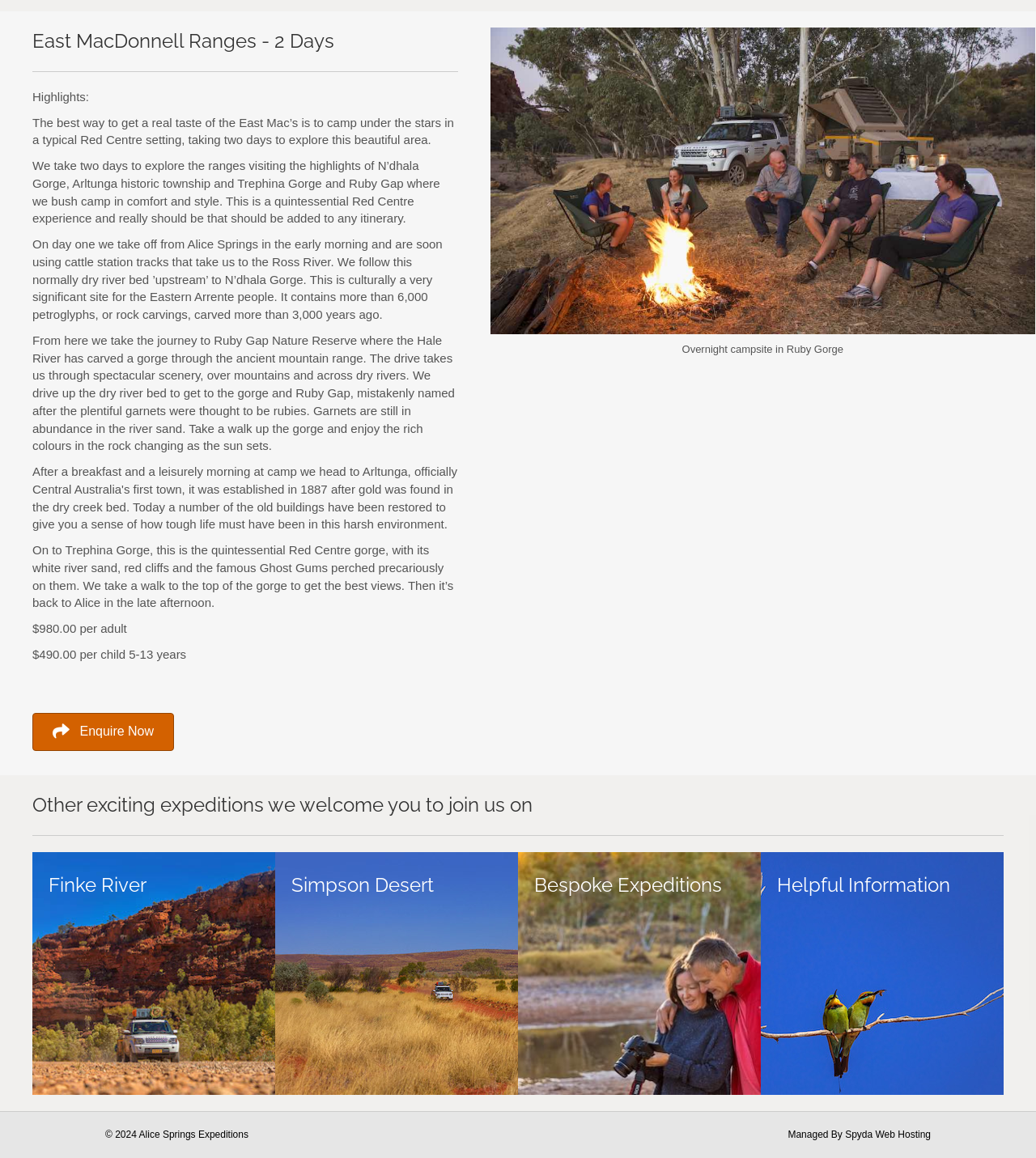What is the name of the township visited during the expedition? Examine the screenshot and reply using just one word or a brief phrase.

Arltunga